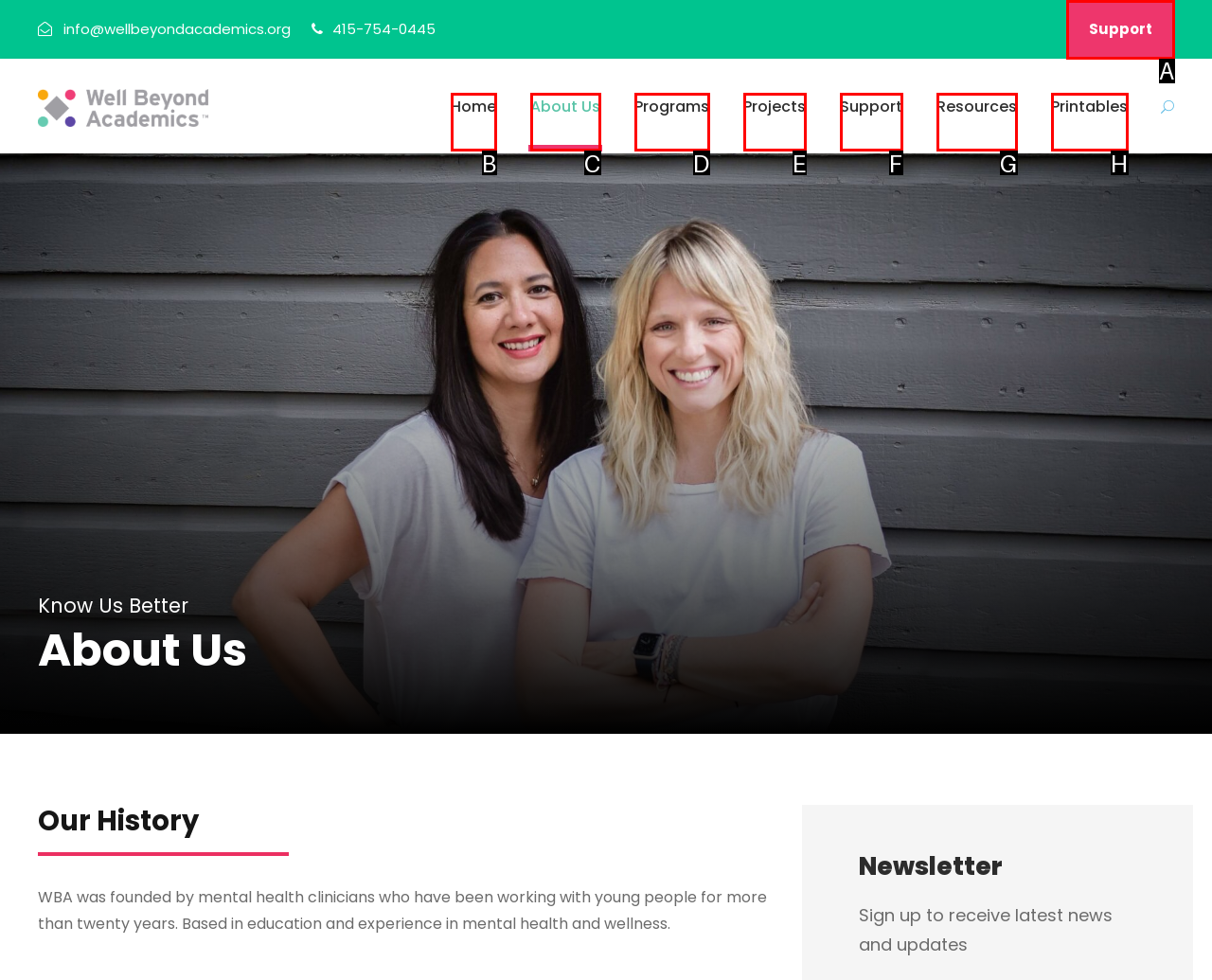Provide the letter of the HTML element that you need to click on to perform the task: Click Support.
Answer with the letter corresponding to the correct option.

A